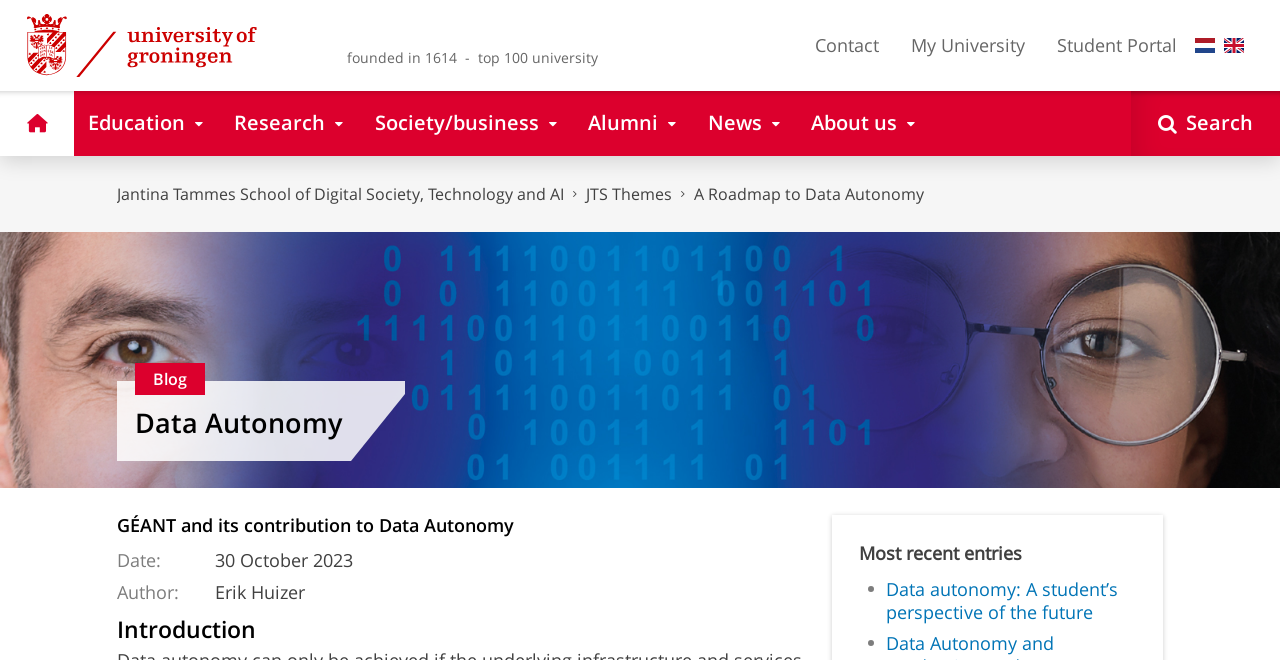Highlight the bounding box coordinates of the element you need to click to perform the following instruction: "search for something."

[0.884, 0.137, 1.0, 0.236]